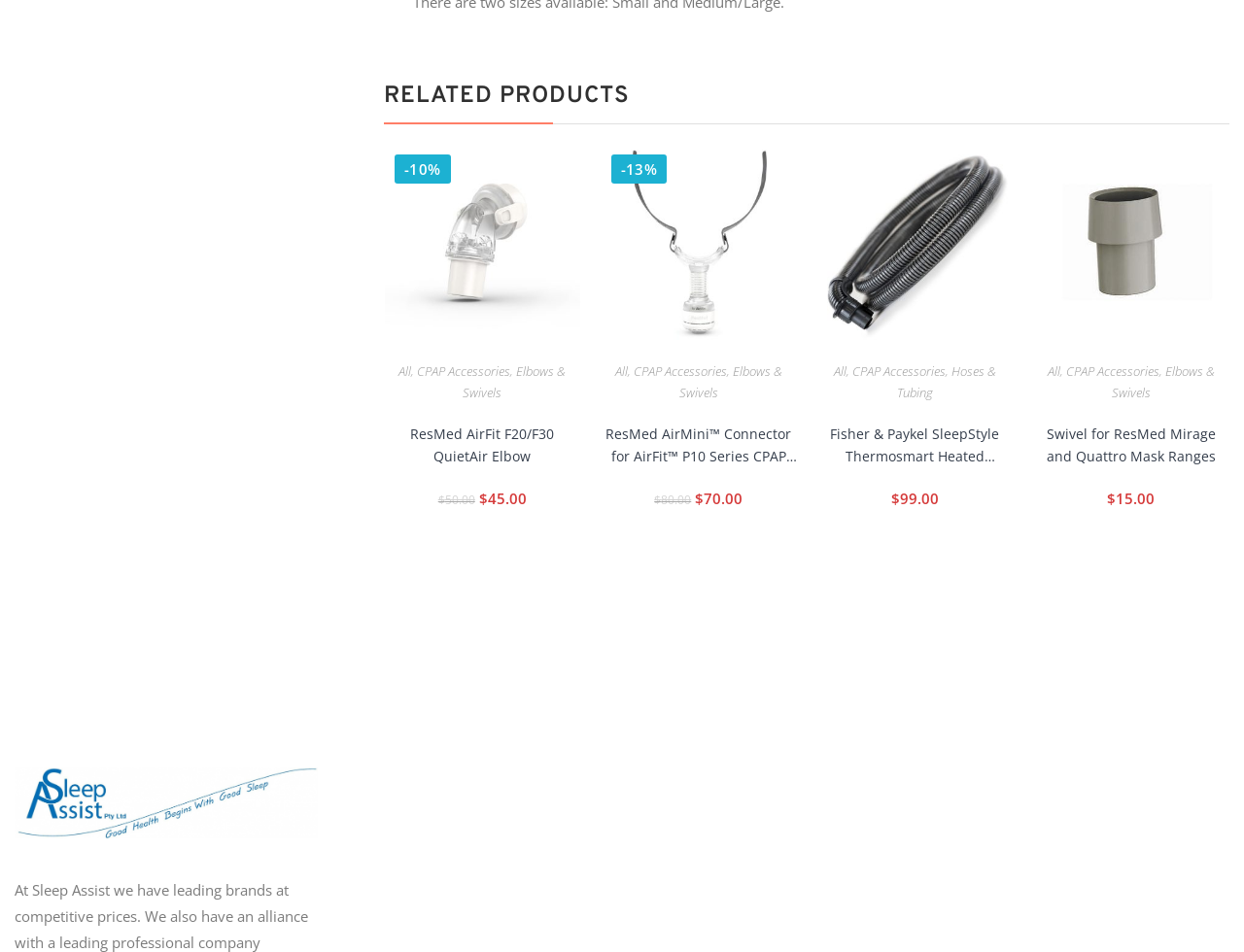Calculate the bounding box coordinates for the UI element based on the following description: "Elbows & Swivels". Ensure the coordinates are four float numbers between 0 and 1, i.e., [left, top, right, bottom].

[0.894, 0.835, 0.976, 0.876]